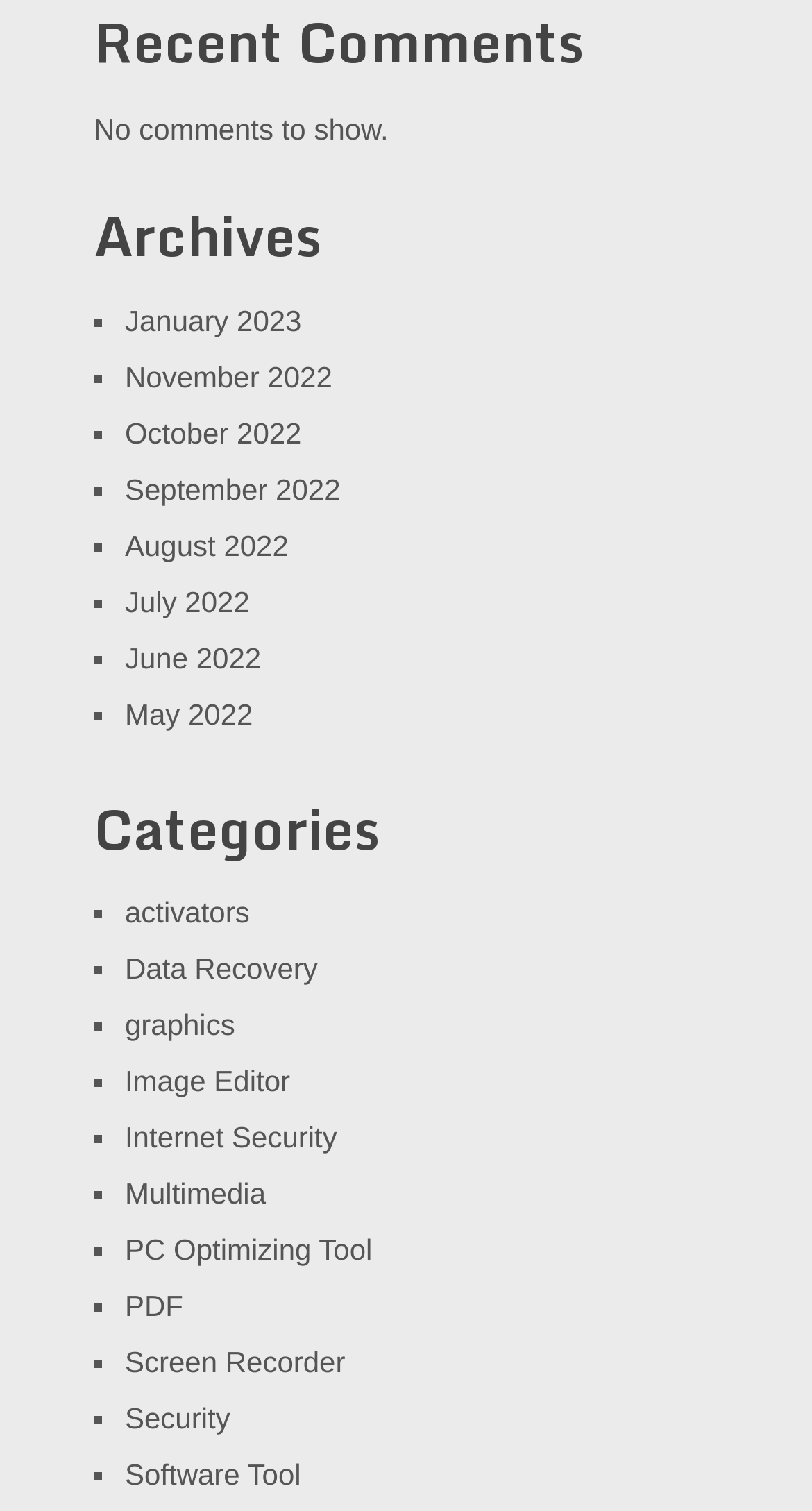From the given element description: "Data Recovery", find the bounding box for the UI element. Provide the coordinates as four float numbers between 0 and 1, in the order [left, top, right, bottom].

[0.154, 0.63, 0.391, 0.652]